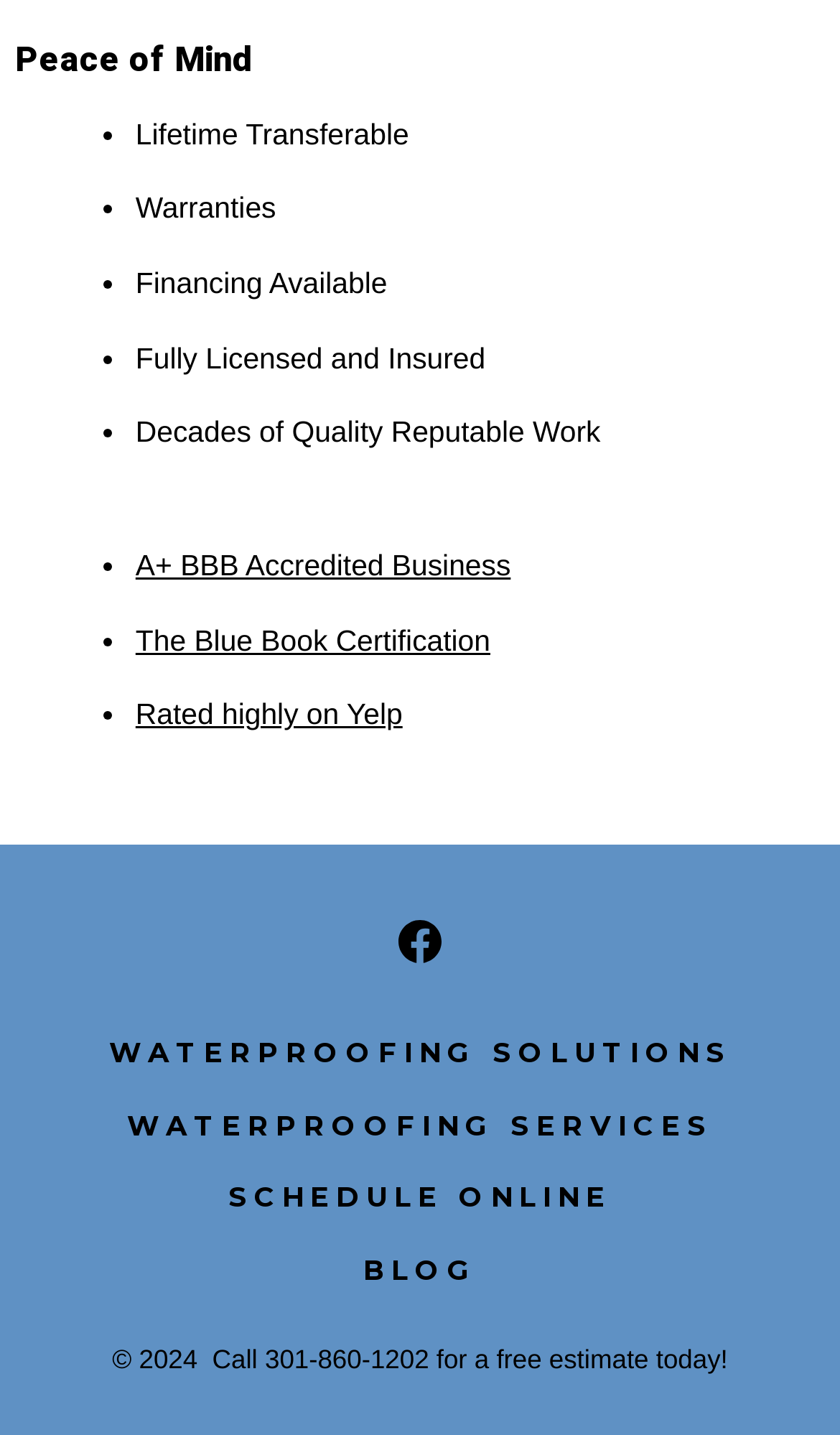Please give a succinct answer to the question in one word or phrase:
What is the phone number for a free estimate?

301-860-1202